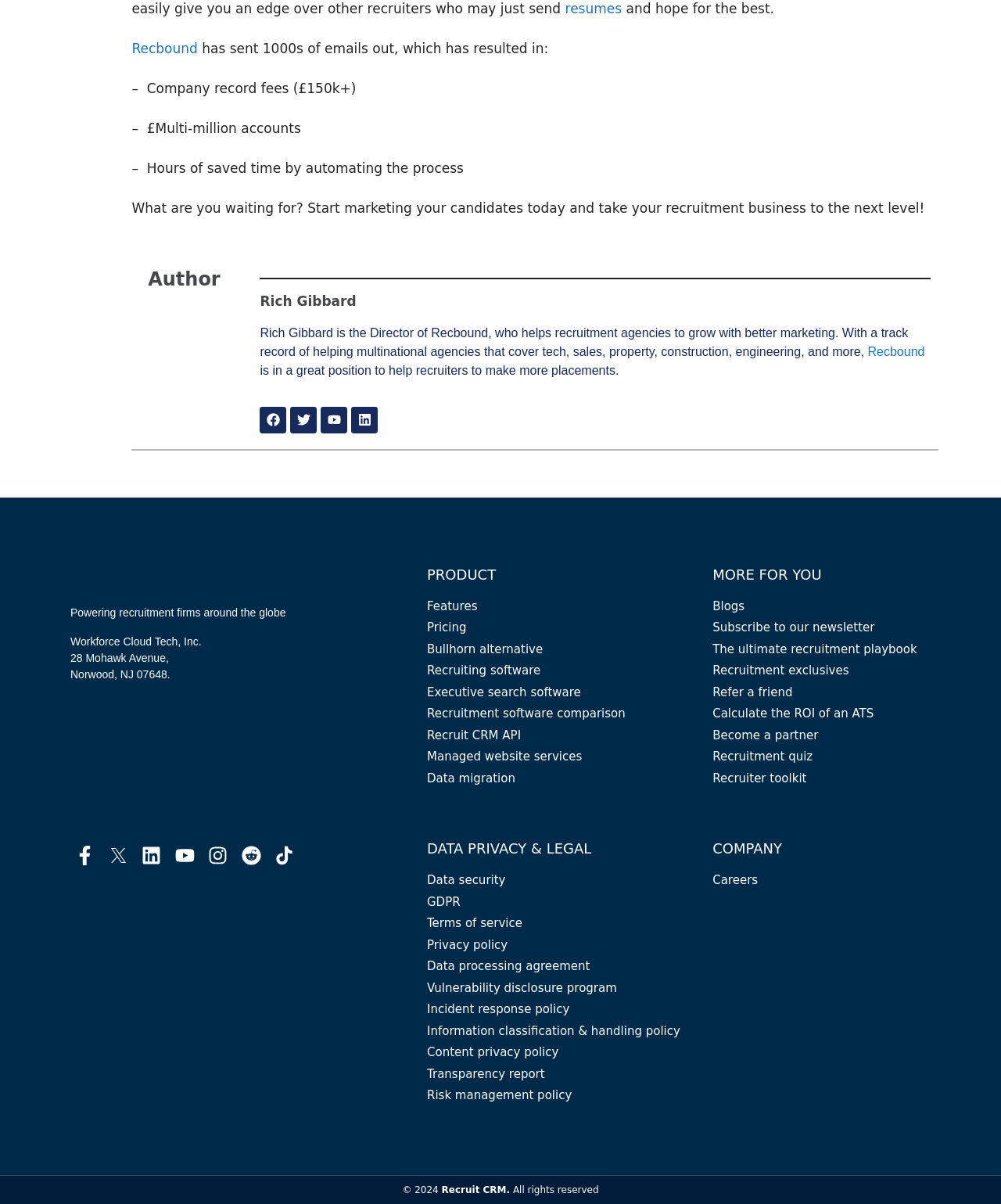Identify the bounding box coordinates of the section that should be clicked to achieve the task described: "Follow Recbound on Facebook".

[0.26, 0.338, 0.286, 0.36]